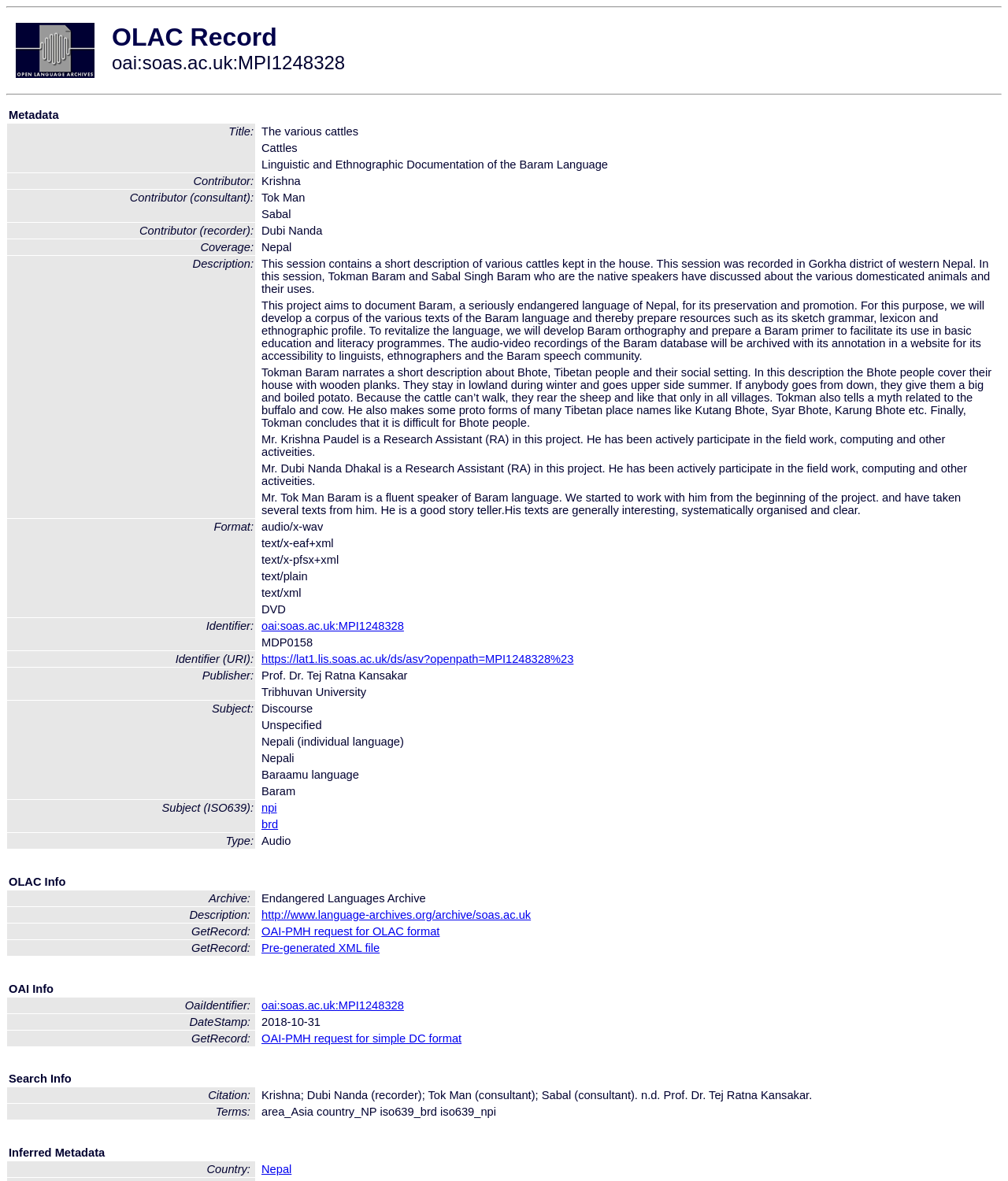What is the format of this record?
Look at the image and answer with only one word or phrase.

audio/x-wav